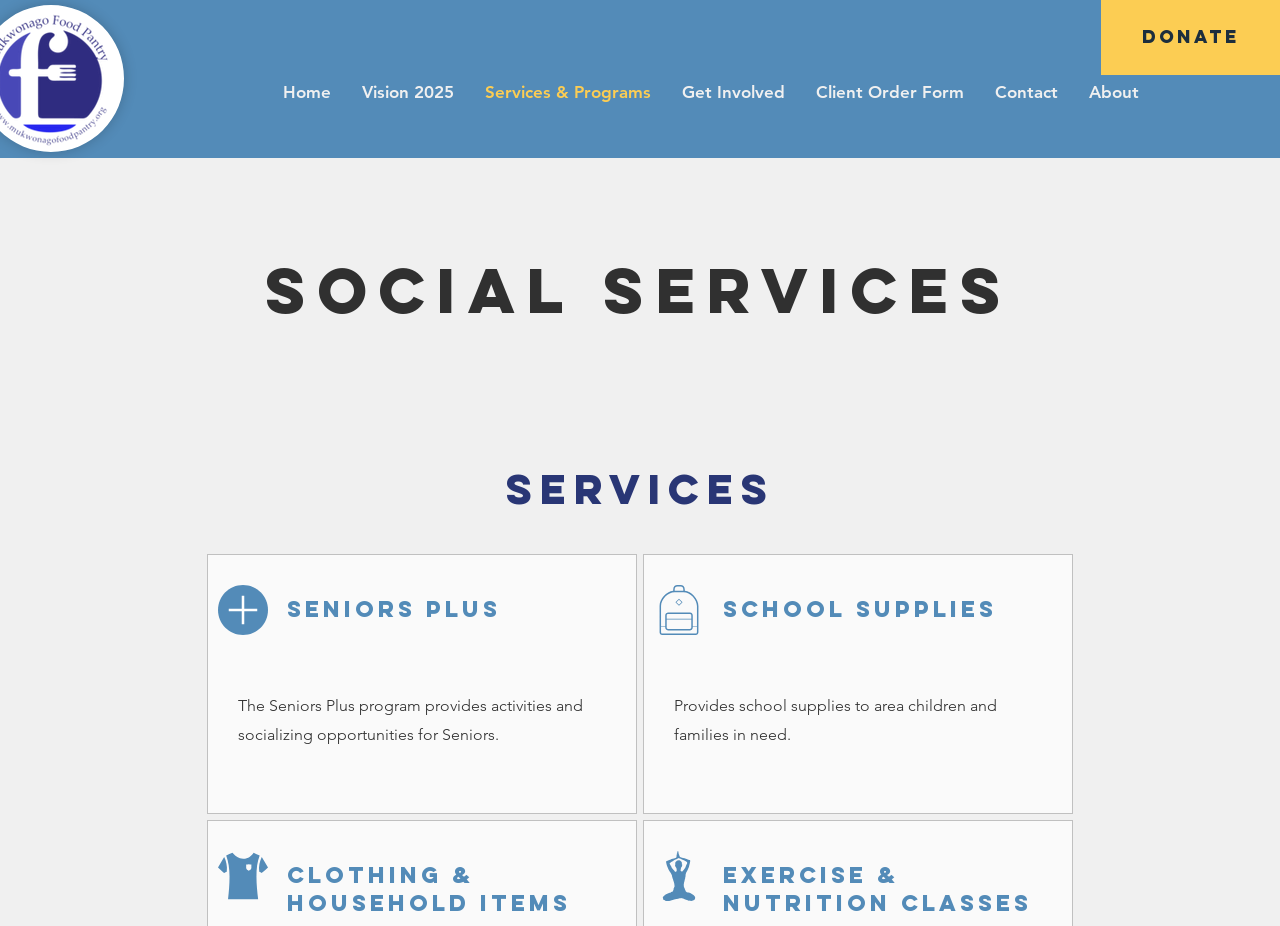Using the description: "Services & Programs", determine the UI element's bounding box coordinates. Ensure the coordinates are in the format of four float numbers between 0 and 1, i.e., [left, top, right, bottom].

[0.367, 0.083, 0.52, 0.117]